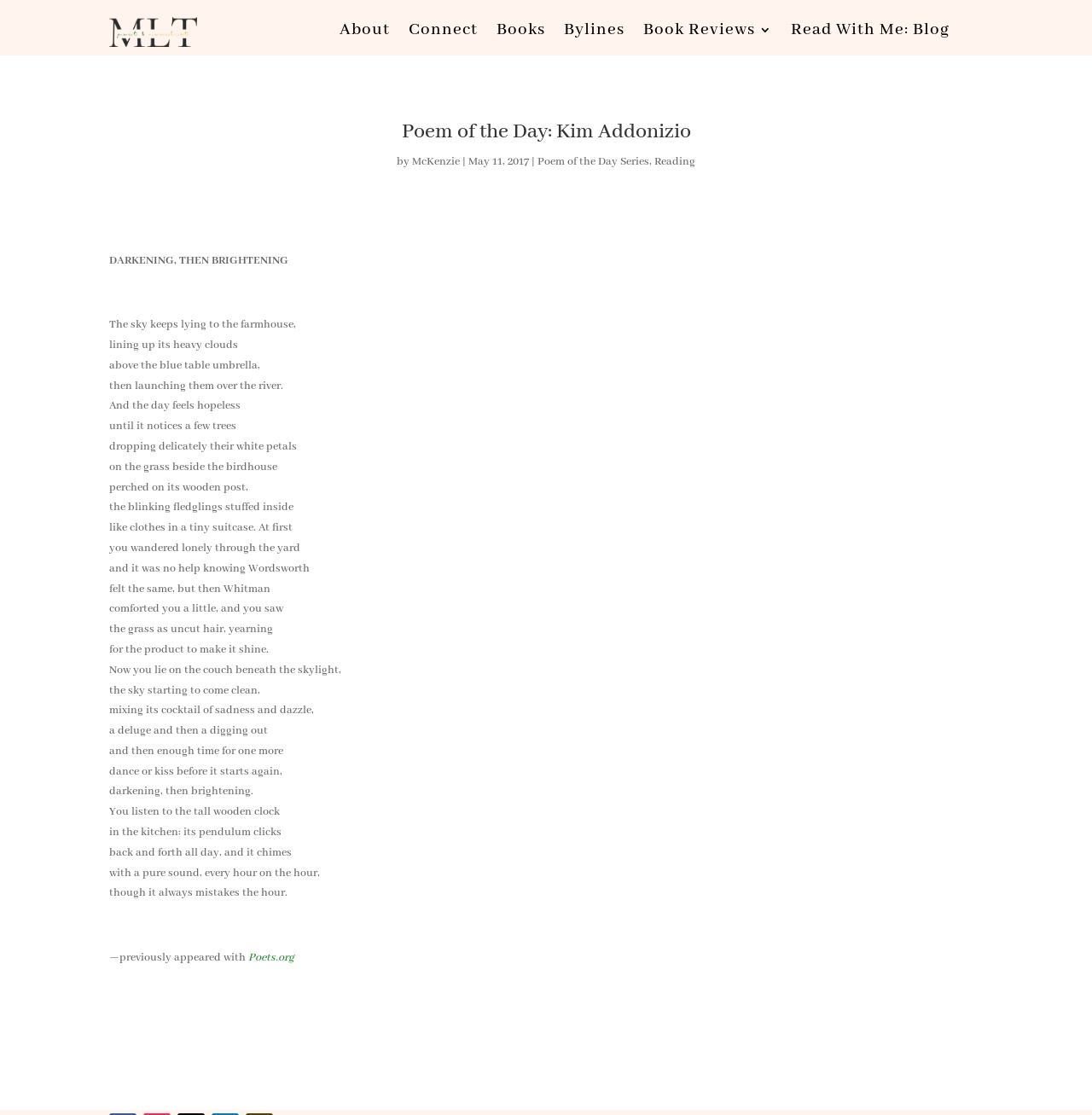Calculate the bounding box coordinates of the UI element given the description: "Read With Me: Blog".

[0.724, 0.021, 0.87, 0.038]